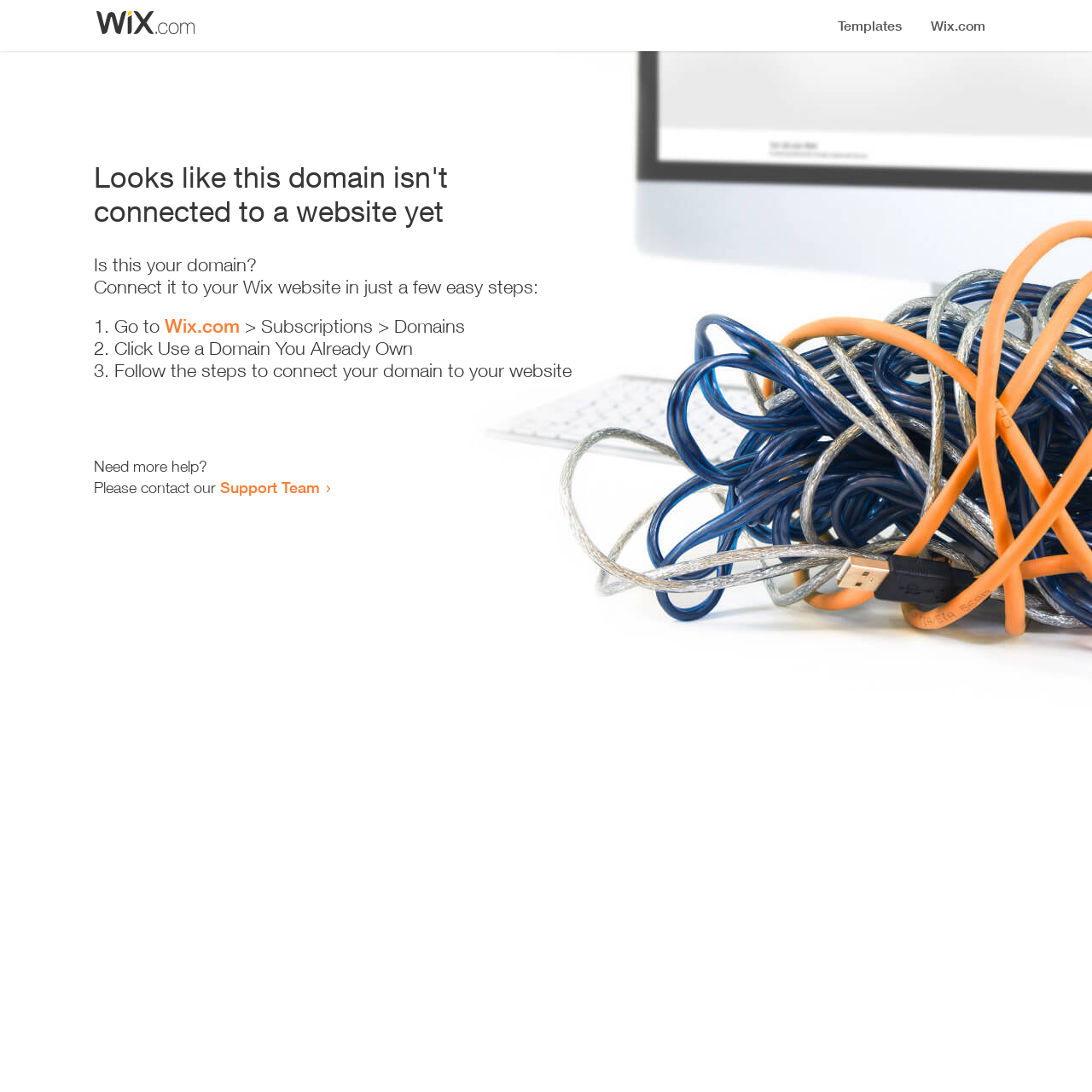What is the current status of the domain?
Please look at the screenshot and answer using one word or phrase.

Not connected